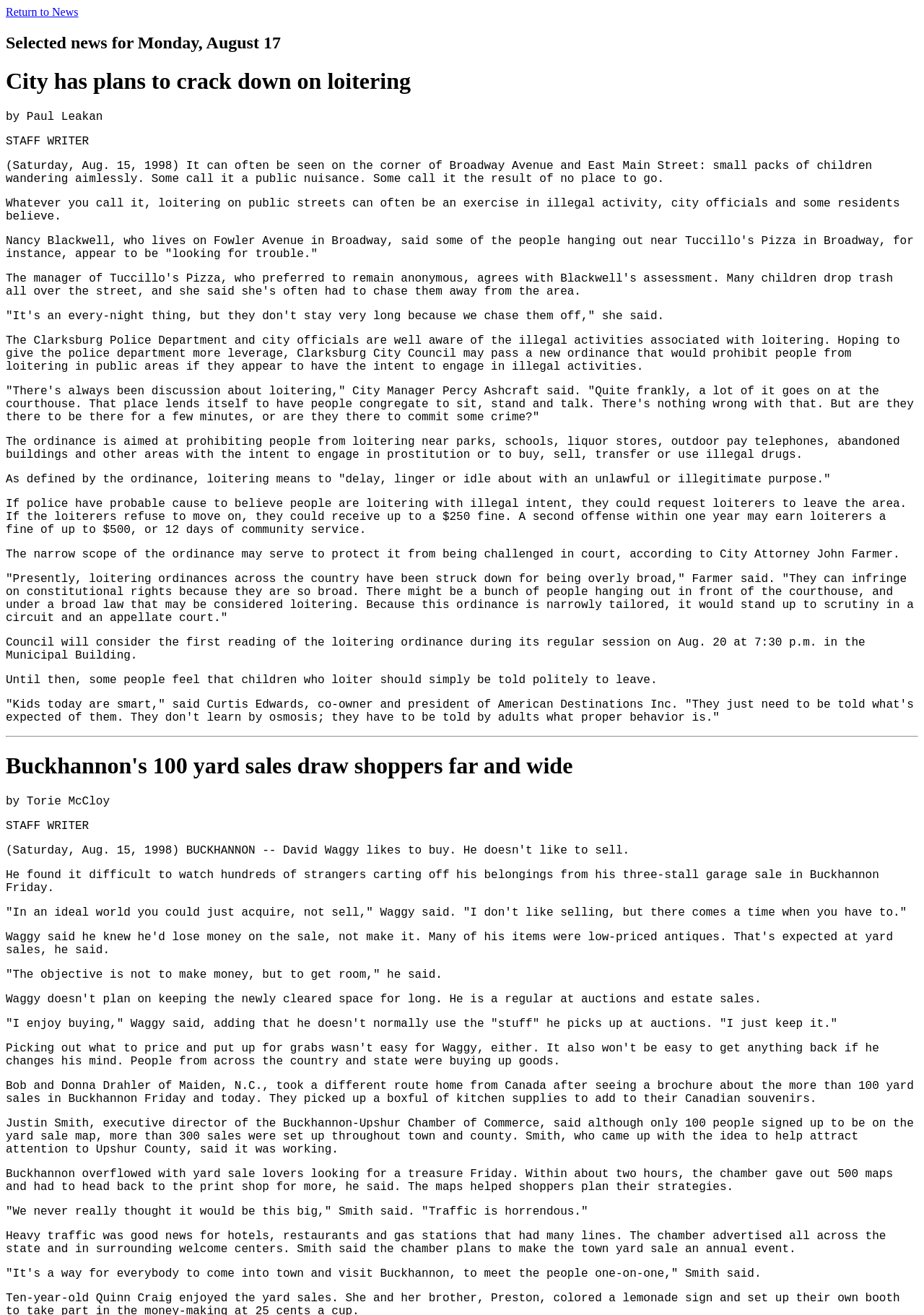Reply to the question with a brief word or phrase: What is the date mentioned in the first news article?

Saturday, Aug. 15, 1998